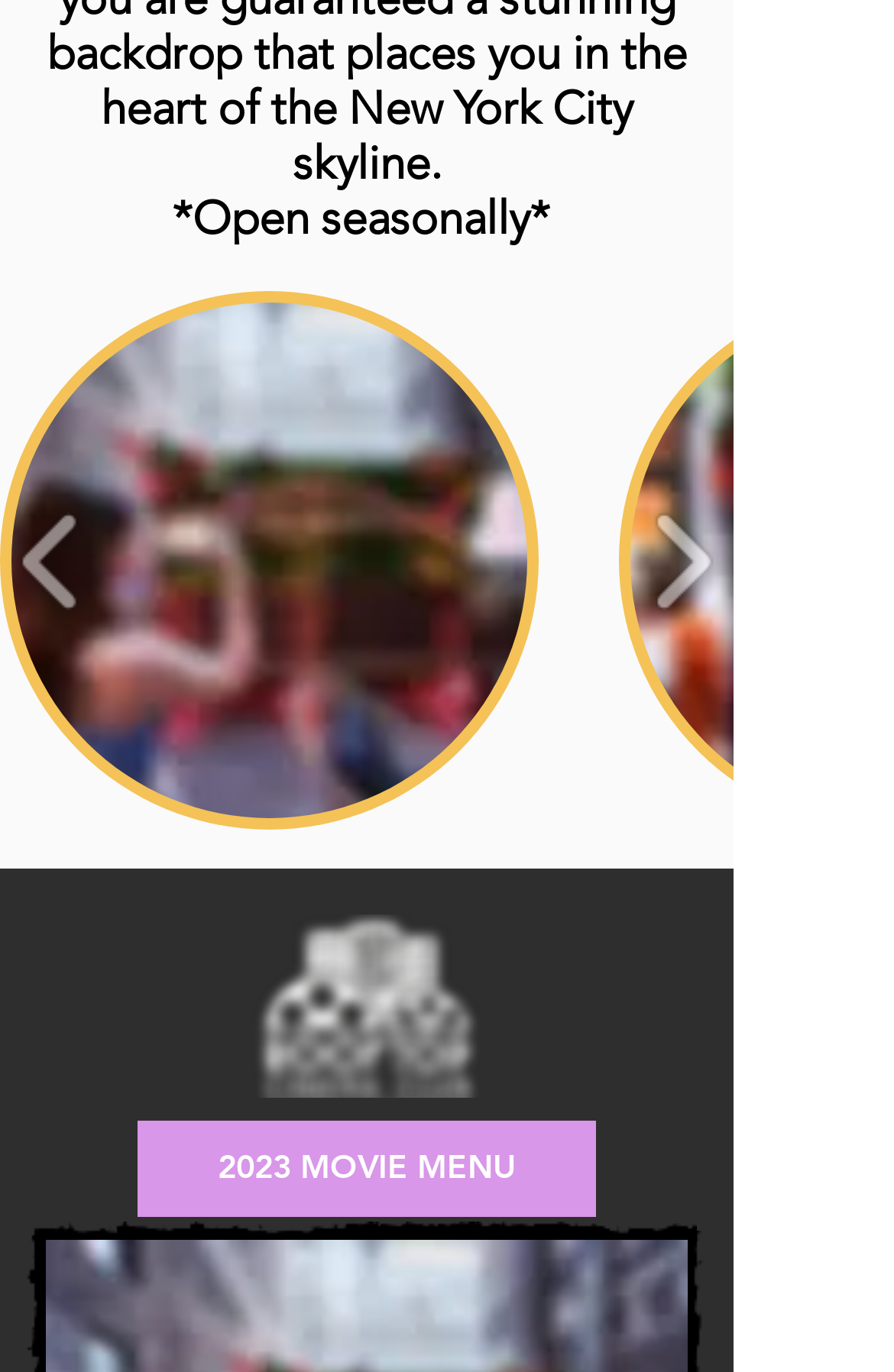What is the purpose of the slider gallery?
Please provide a single word or phrase based on the screenshot.

To display images